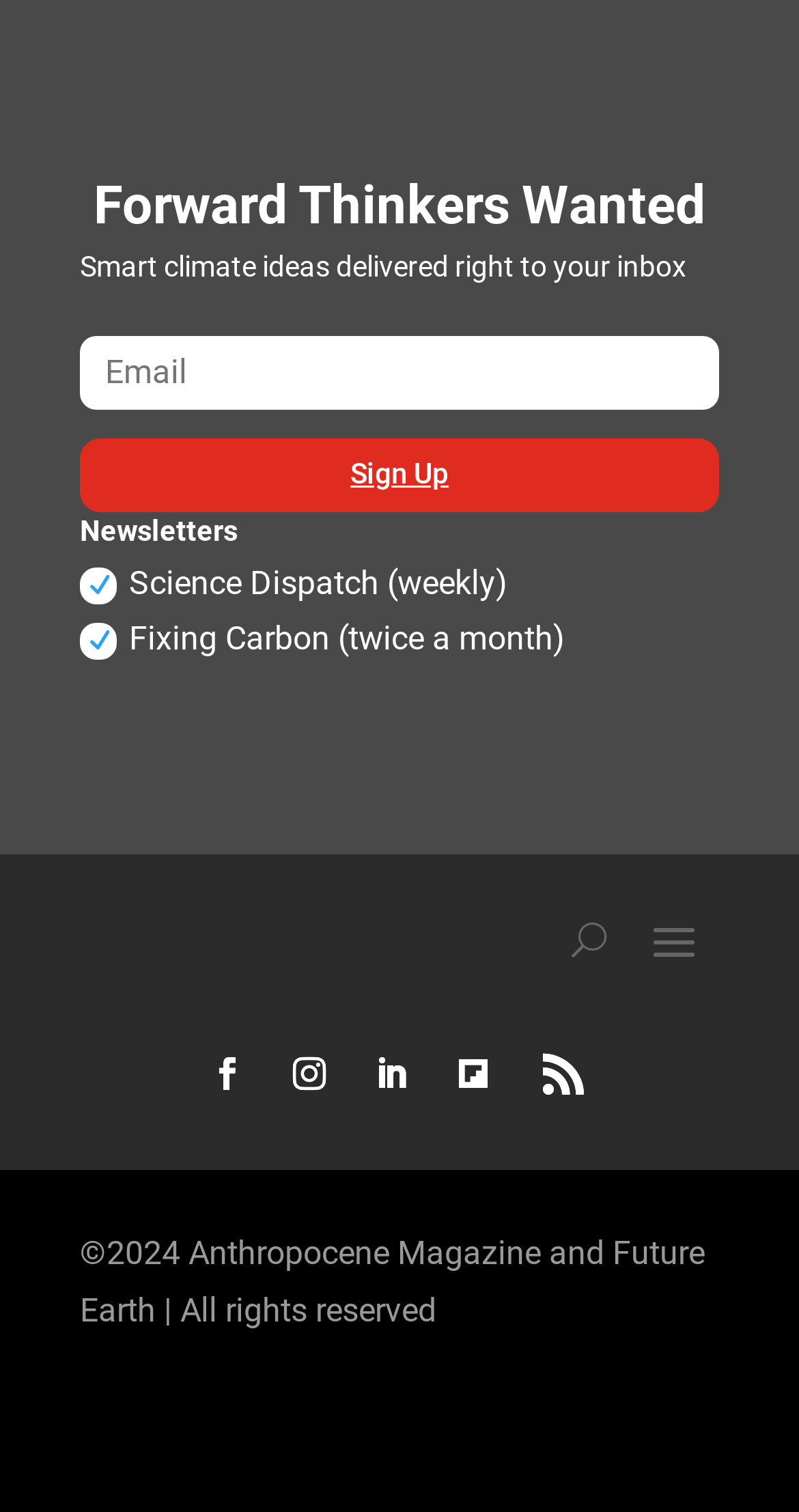Specify the bounding box coordinates of the region I need to click to perform the following instruction: "Enter email address". The coordinates must be four float numbers in the range of 0 to 1, i.e., [left, top, right, bottom].

[0.1, 0.223, 0.9, 0.27]